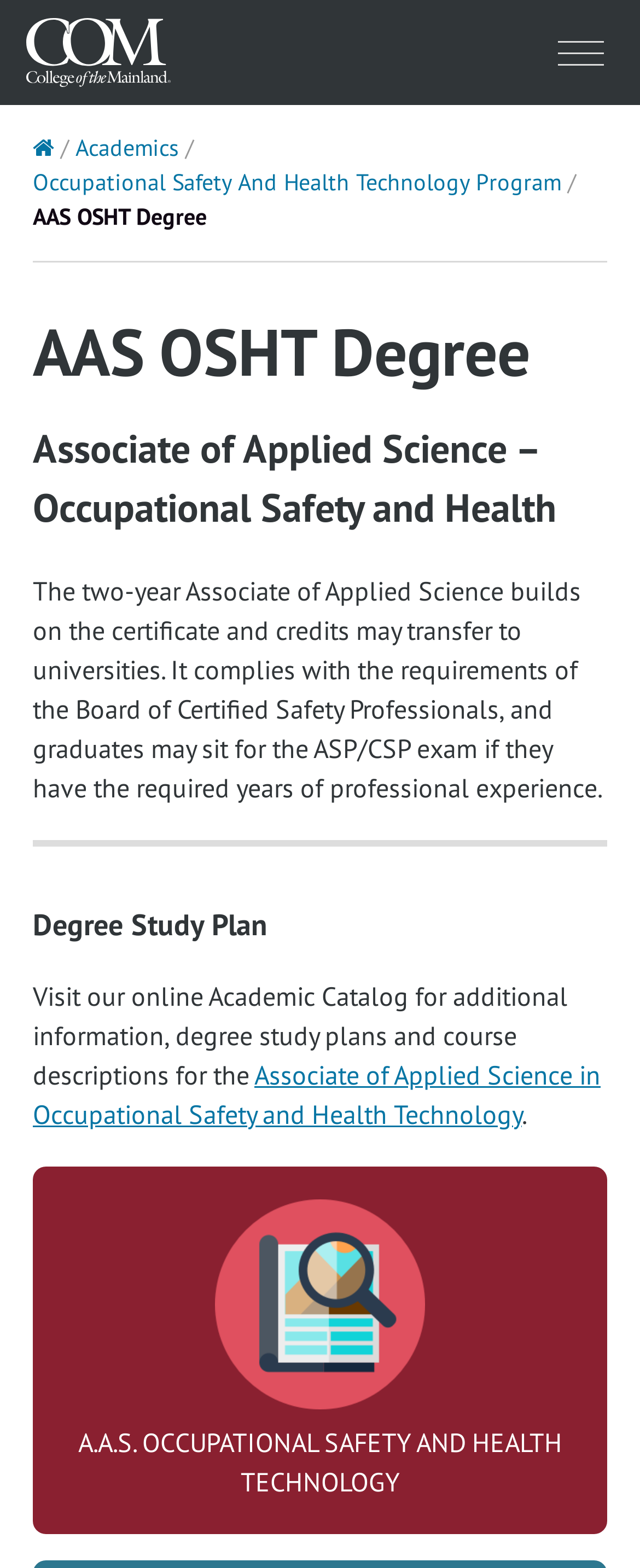Determine the bounding box for the described UI element: "Academics".

[0.118, 0.085, 0.279, 0.104]